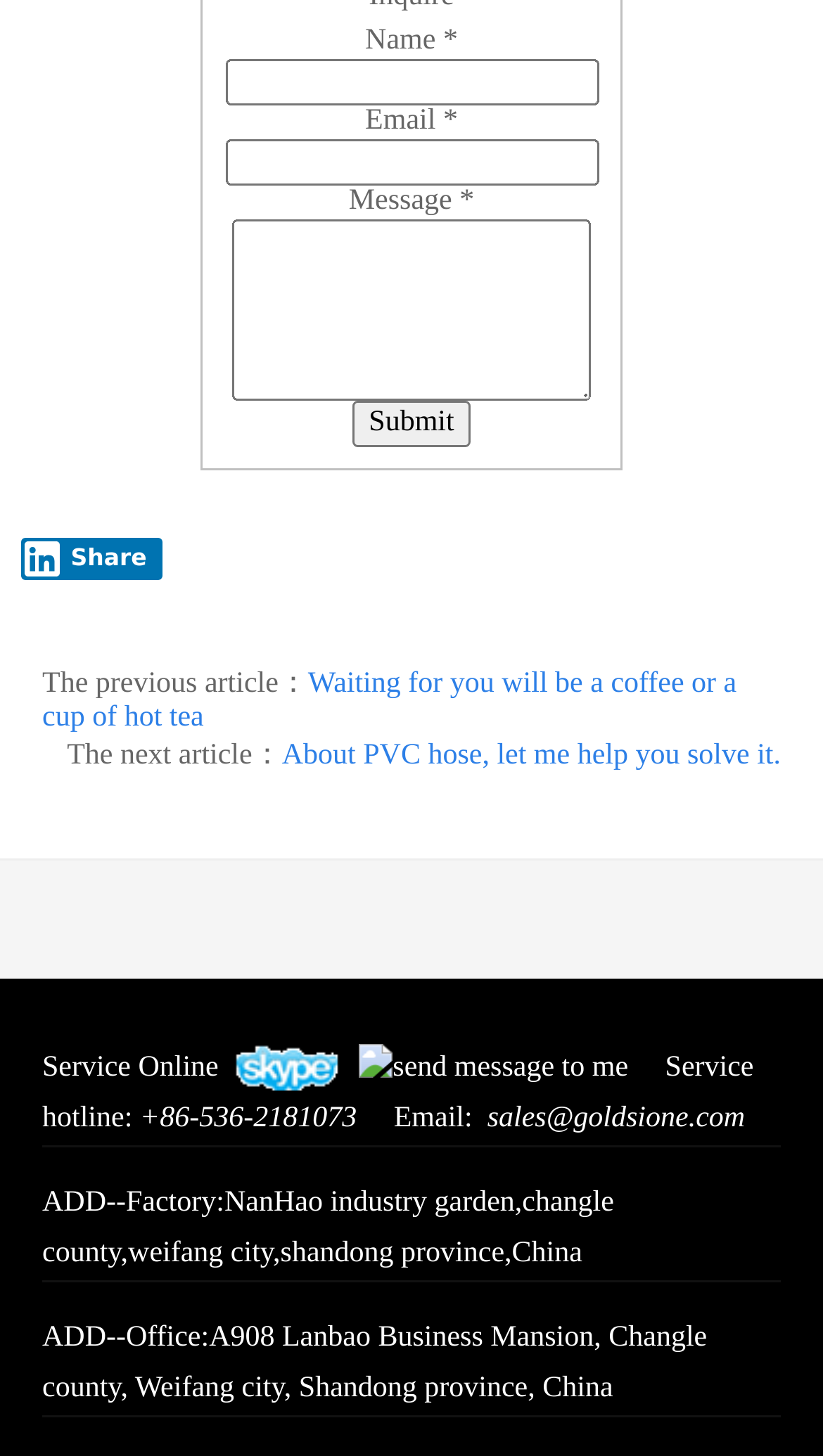Please identify the bounding box coordinates of the clickable element to fulfill the following instruction: "Click the submit button". The coordinates should be four float numbers between 0 and 1, i.e., [left, top, right, bottom].

[0.428, 0.275, 0.572, 0.306]